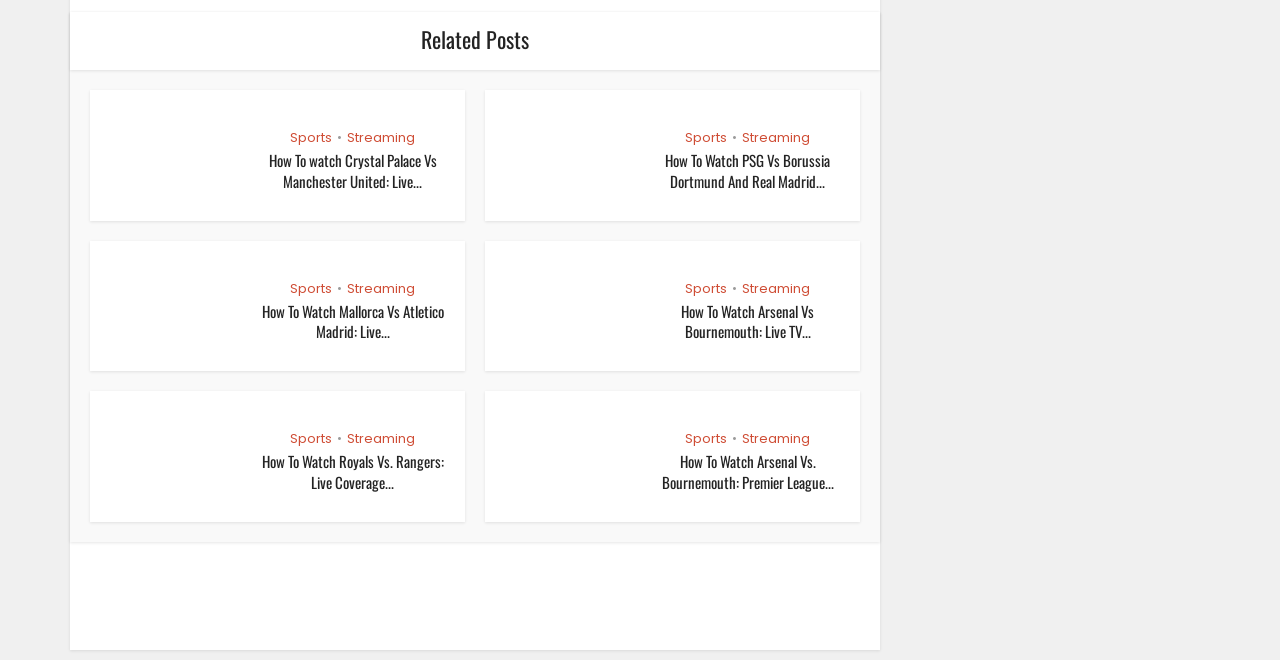Please identify the bounding box coordinates of the element I need to click to follow this instruction: "Click the 'Sports' link".

[0.227, 0.195, 0.259, 0.223]